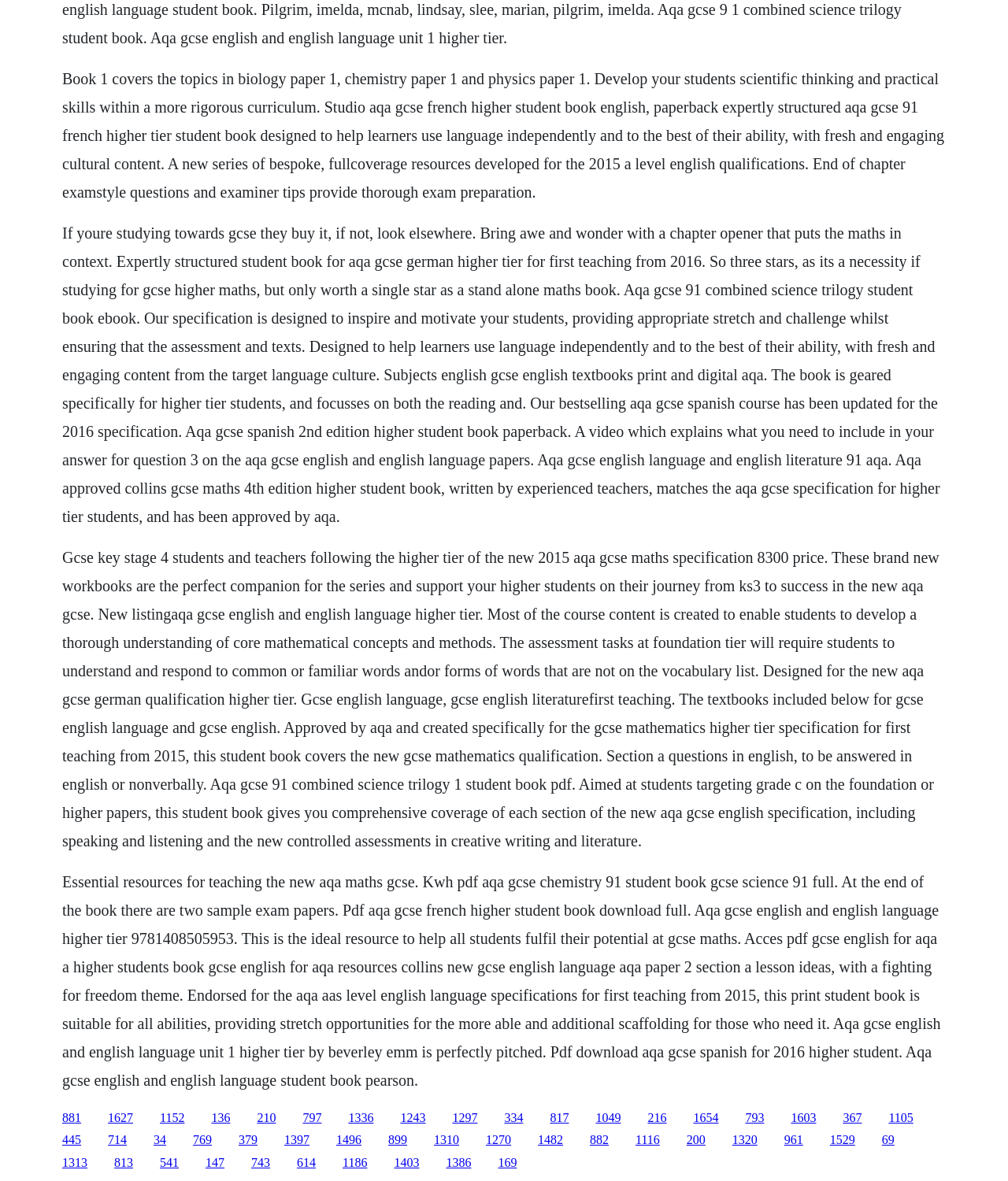What is the main topic of the webpage?
Using the information from the image, provide a comprehensive answer to the question.

Based on the content of the webpage, it appears to be a collection of GCSE textbooks and resources for various subjects, including English, mathematics, science, and languages.